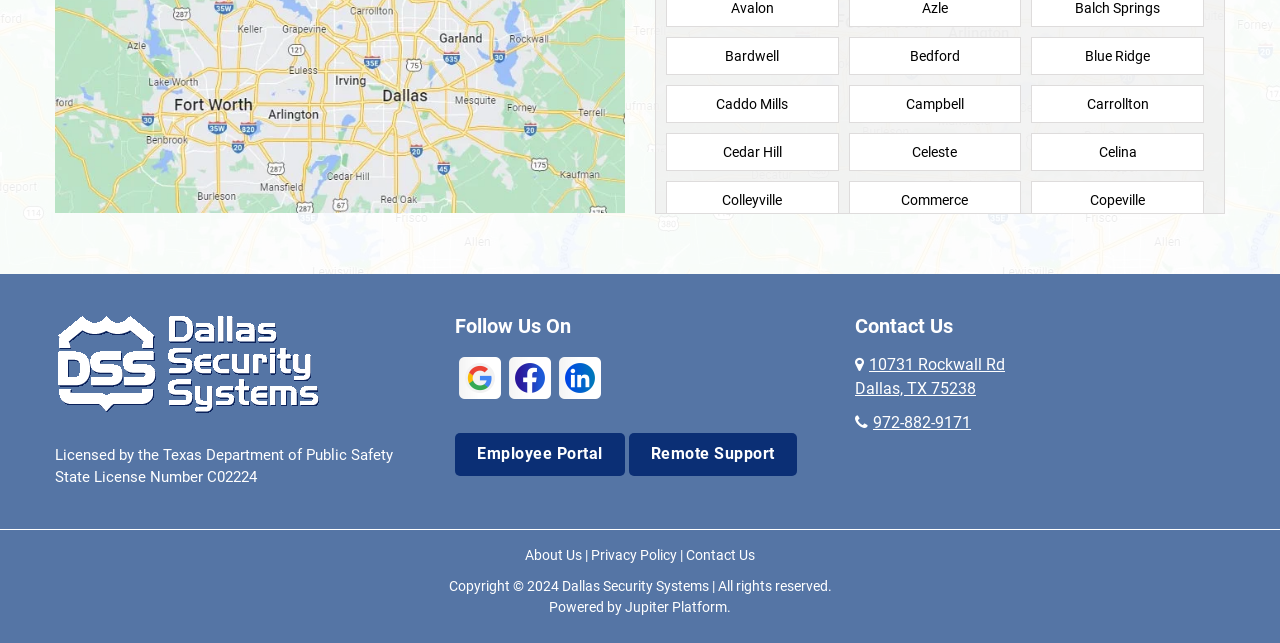Can you identify the bounding box coordinates of the clickable region needed to carry out this instruction: 'Follow Dallas Security Systems on Google'? The coordinates should be four float numbers within the range of 0 to 1, stated as [left, top, right, bottom].

[0.355, 0.571, 0.395, 0.6]